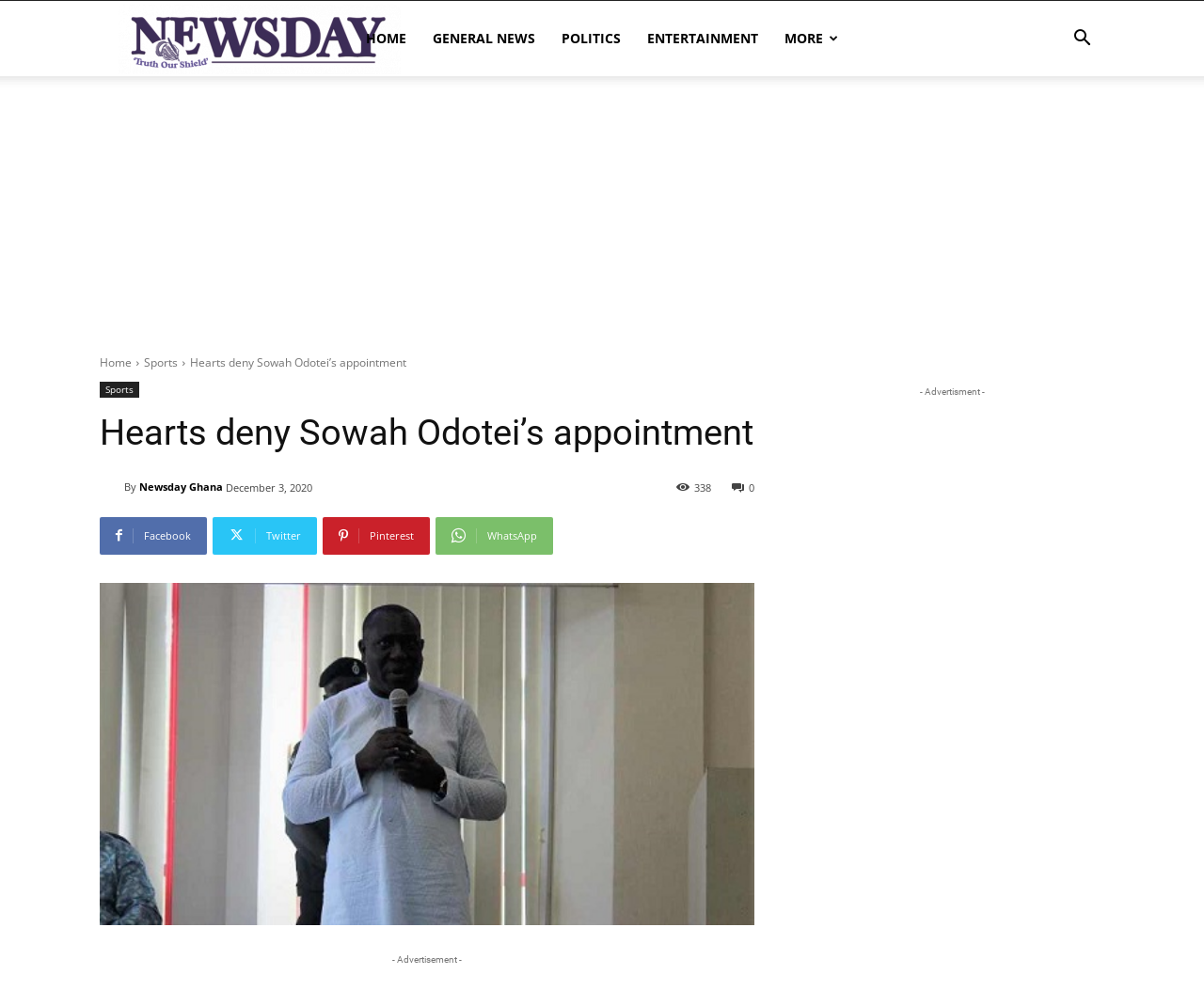Answer the following inquiry with a single word or phrase:
What is the name of the website?

Newsday Ghana